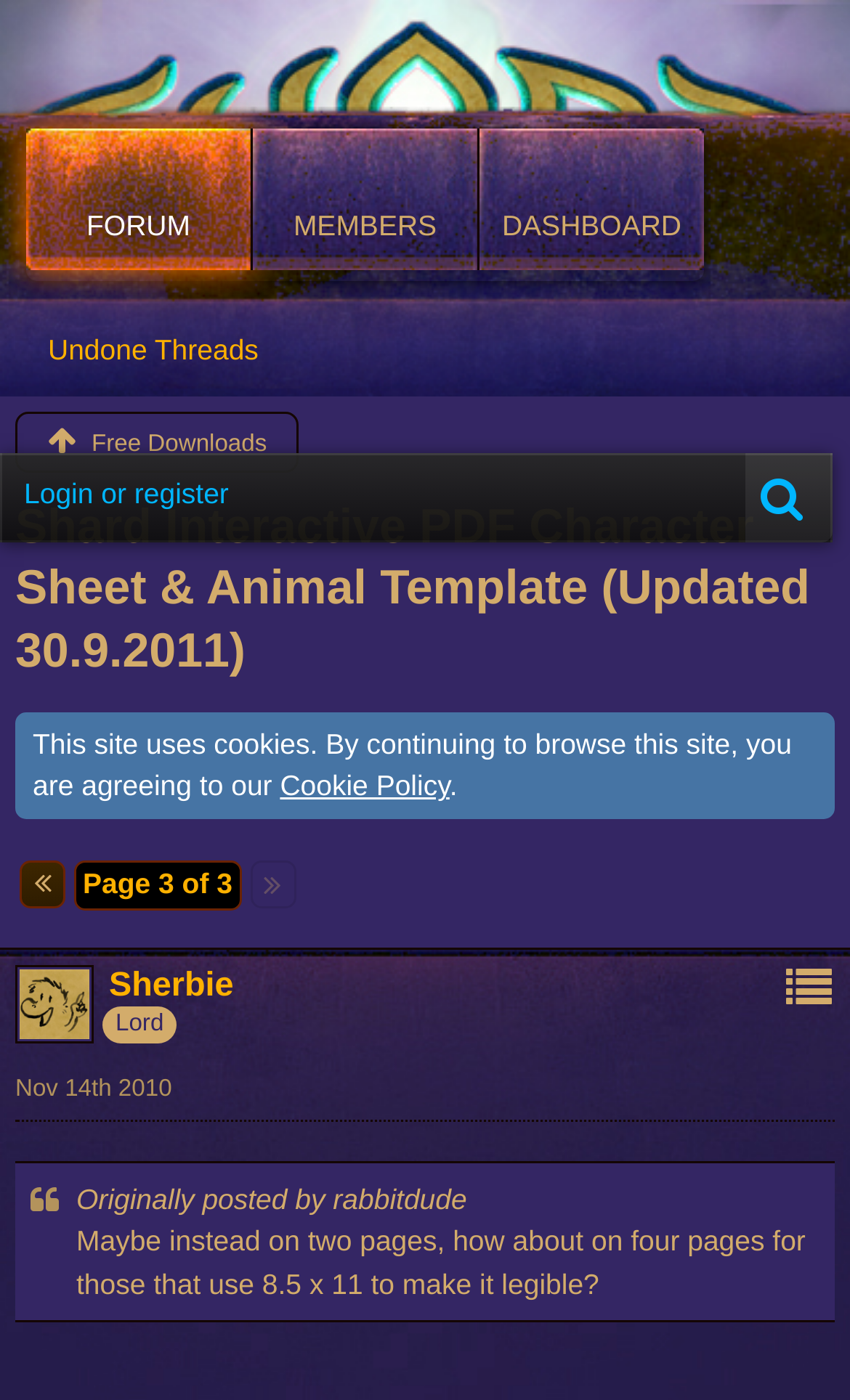Locate the bounding box of the user interface element based on this description: "Scott Jones".

[0.128, 0.014, 0.355, 0.04]